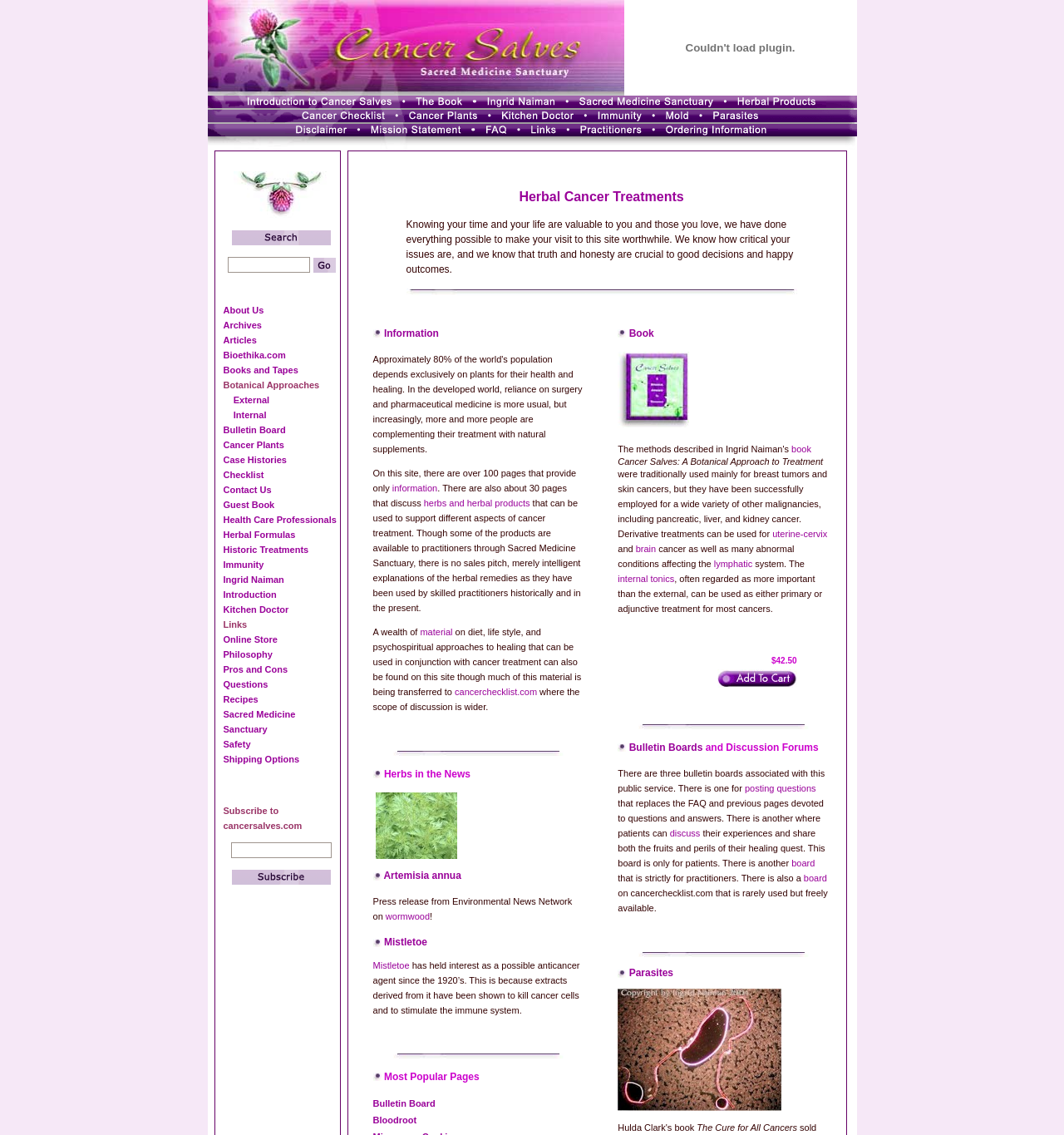Give a succinct answer to this question in a single word or phrase: 
What is the function of the button next to the textbox?

Submit